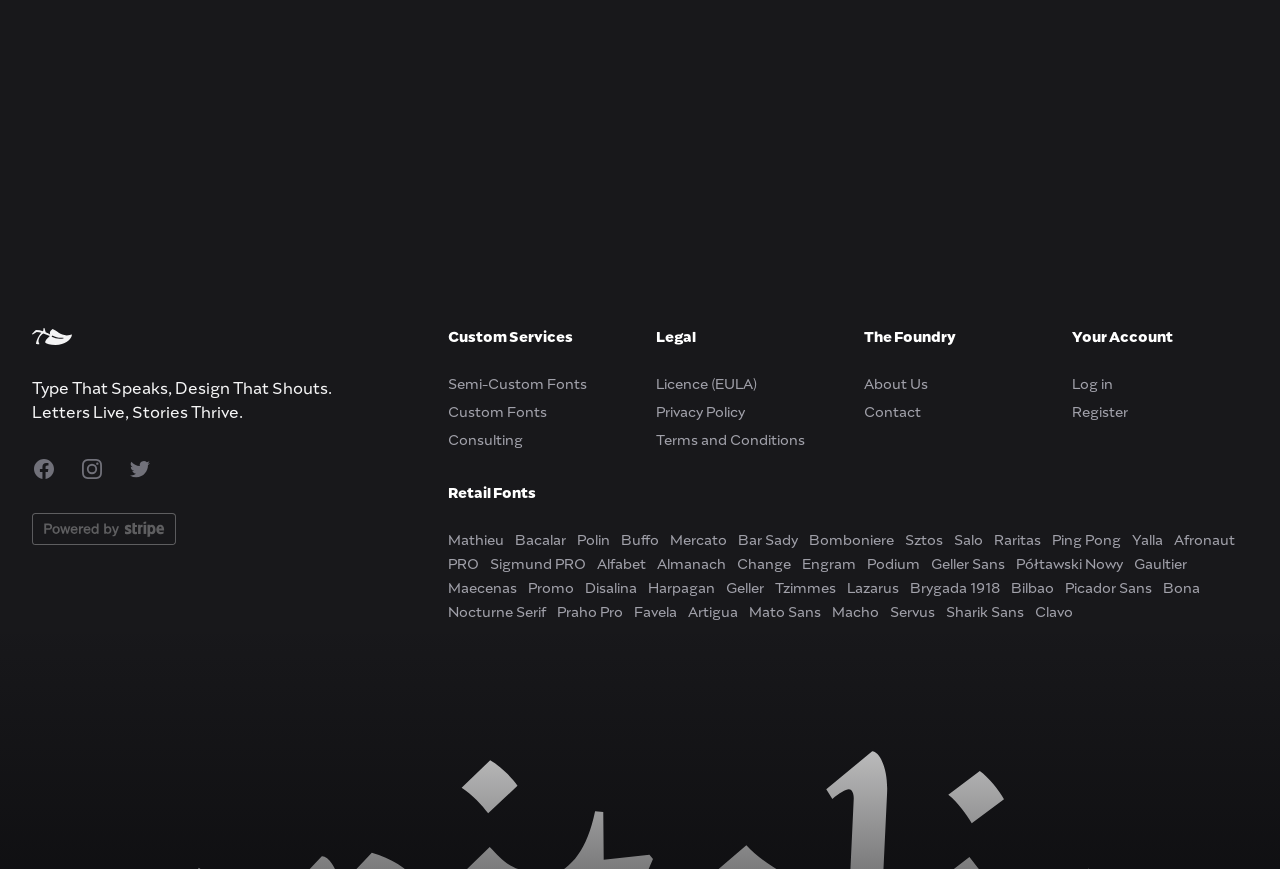Give a one-word or phrase response to the following question: What is the second legal document listed?

Privacy Policy